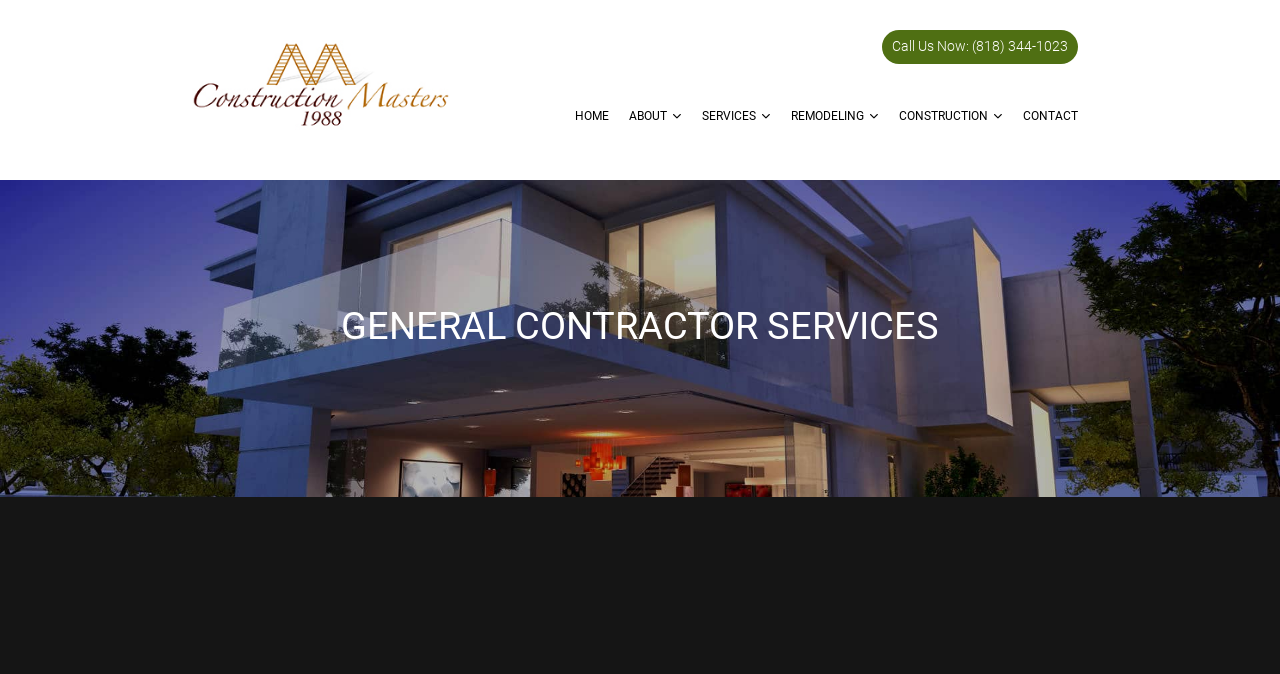Show the bounding box coordinates for the HTML element described as: "Call Us Now: (818) 344-1023".

[0.689, 0.045, 0.842, 0.095]